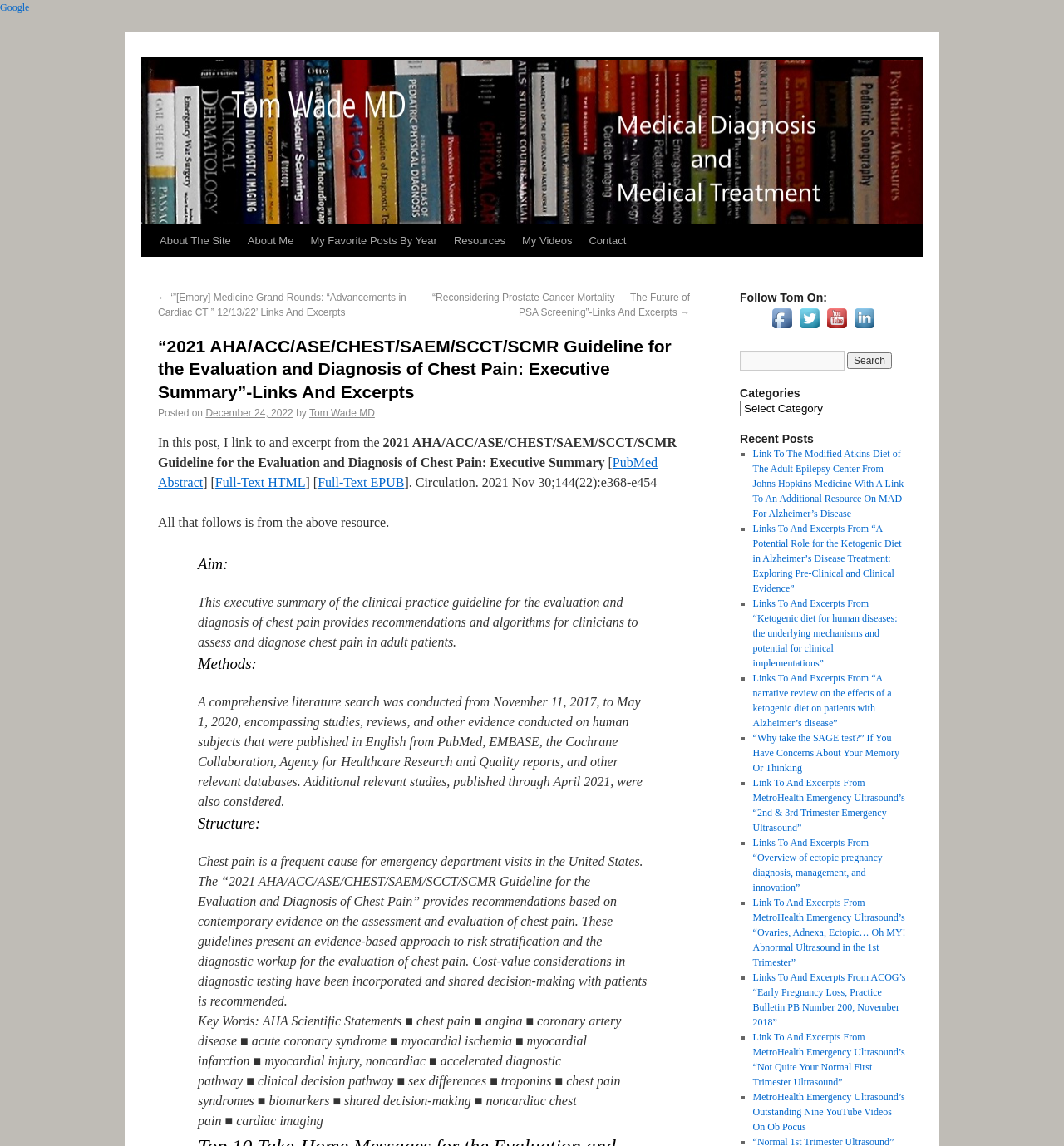Could you find the bounding box coordinates of the clickable area to complete this instruction: "Search for a topic"?

[0.695, 0.306, 0.794, 0.323]